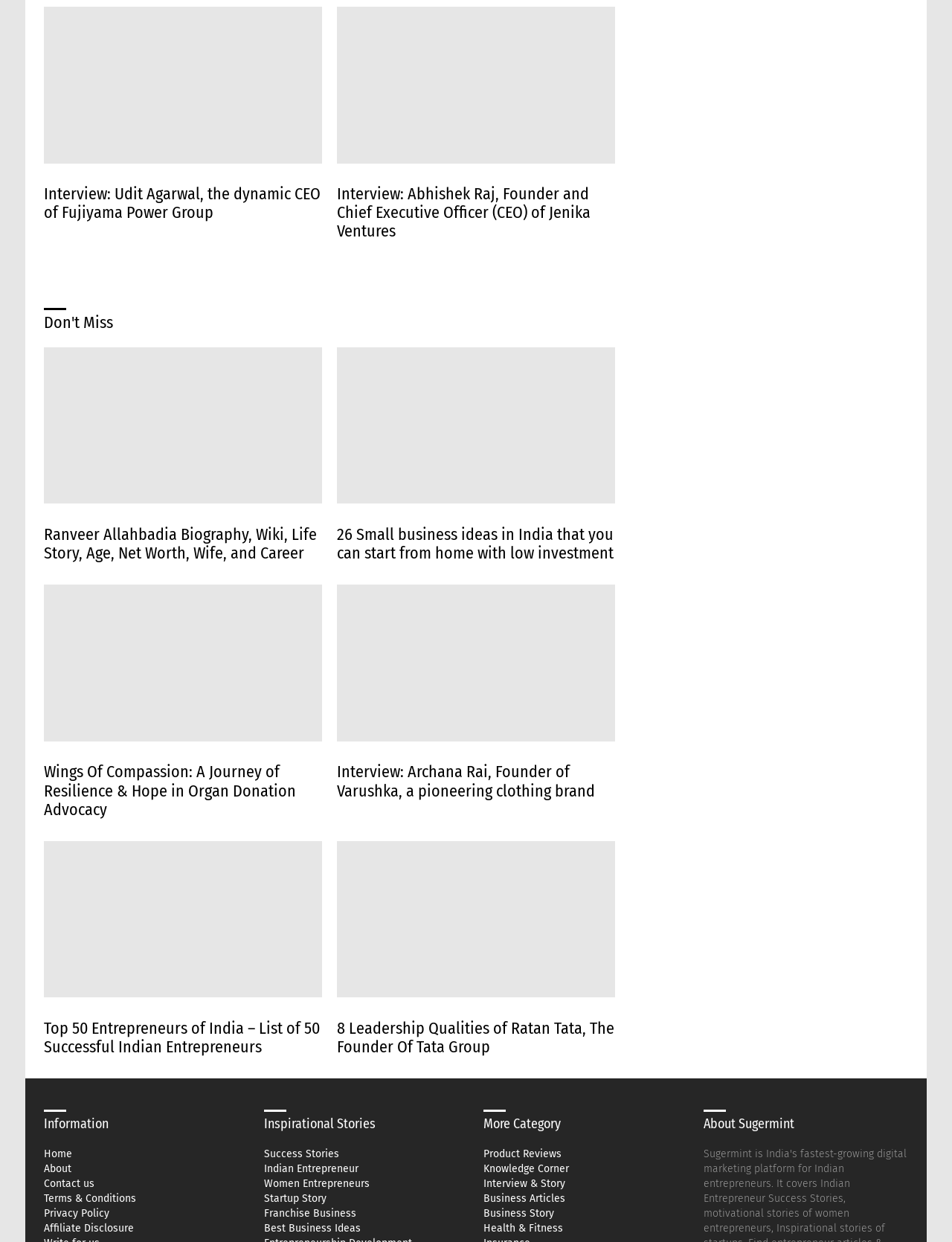How many categories are listed in the header section?
We need a detailed and meticulous answer to the question.

I found the answer by looking at the header section, where it lists three categories: 'Information', 'Inspirational Stories', and 'More Category'.